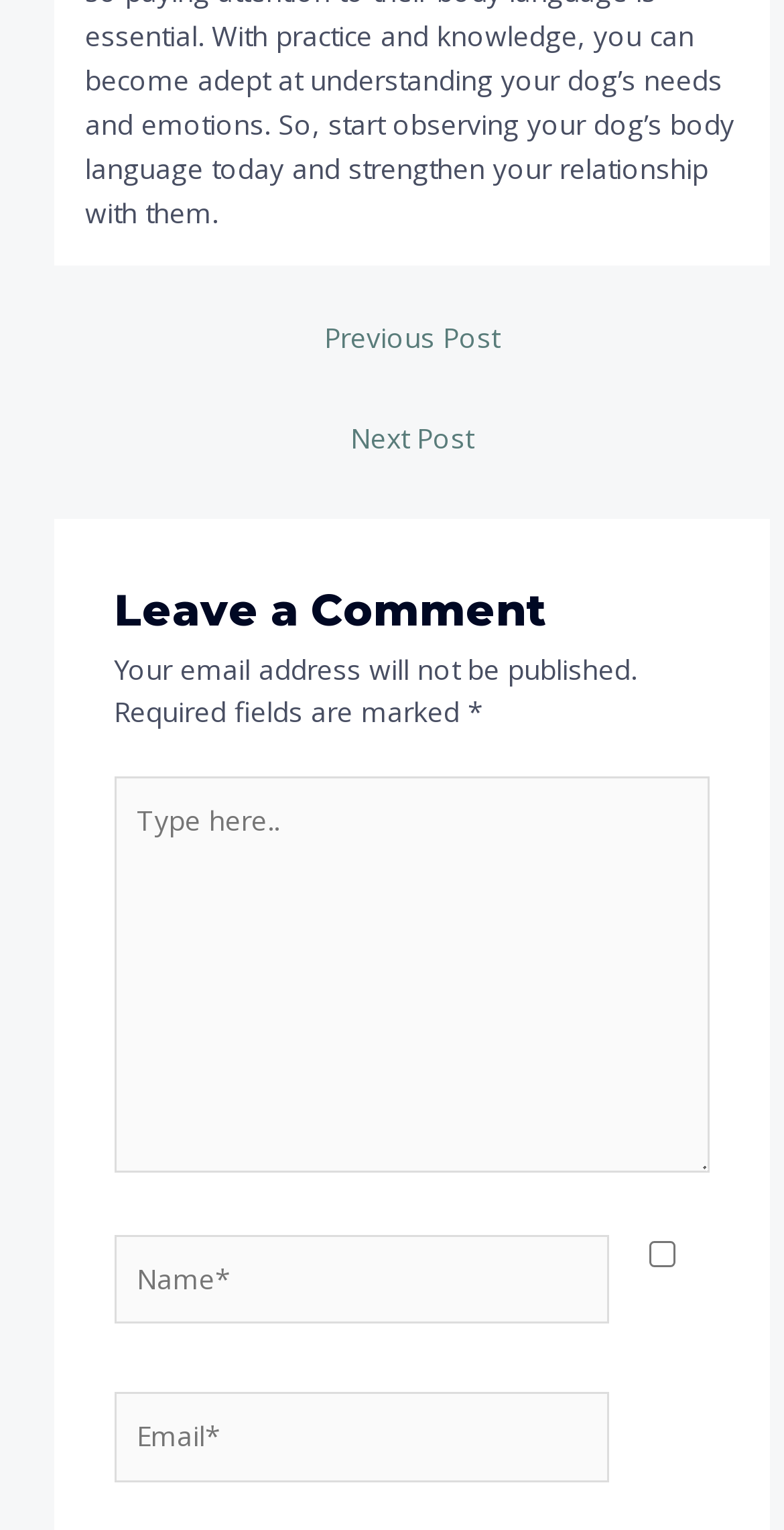What is required to be filled in the form?
Provide a comprehensive and detailed answer to the question.

The form requires users to fill in their name and email, as indicated by the asterisk symbol (*) next to the 'Name' and 'Email' fields.